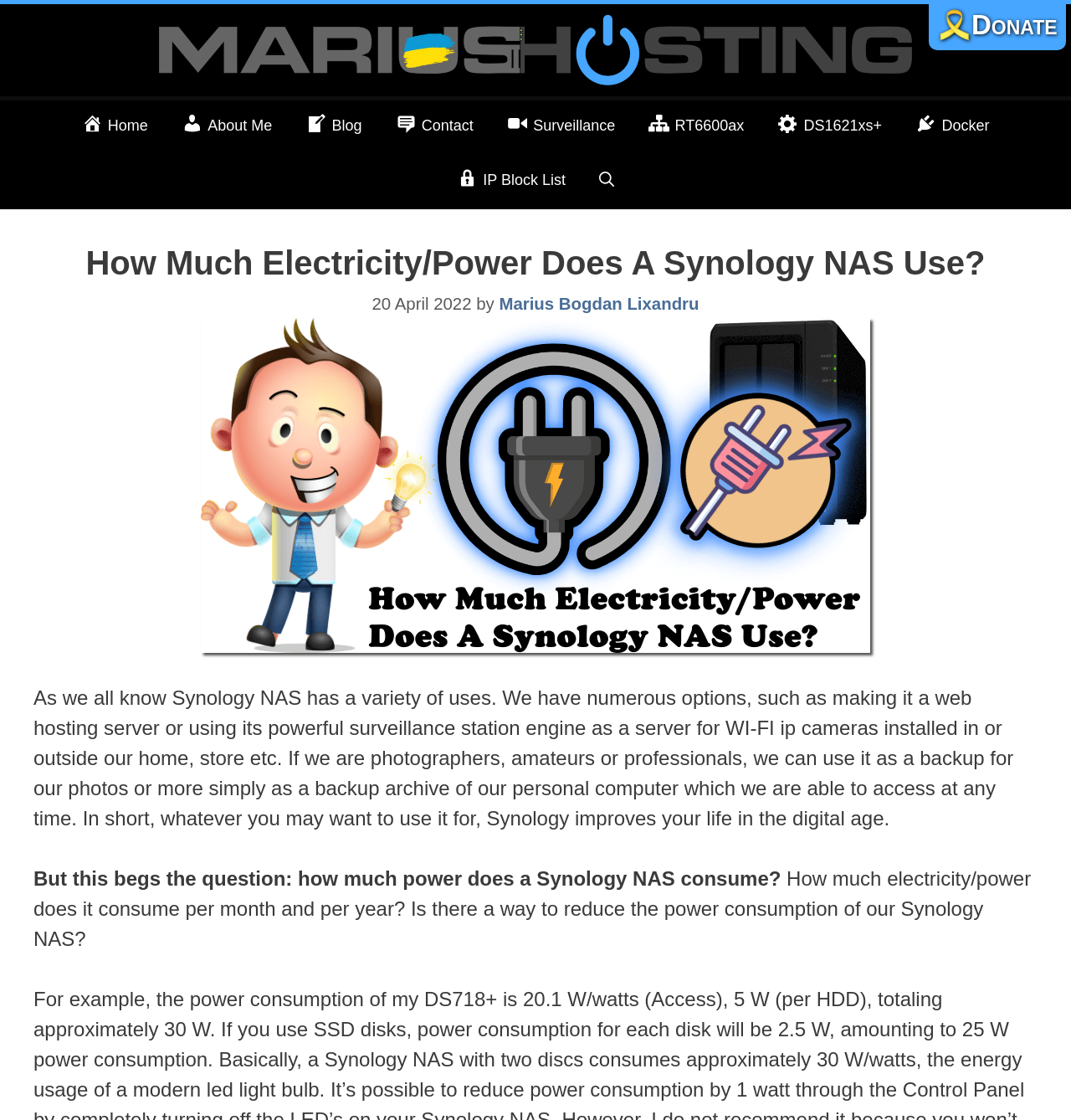Provide the bounding box coordinates of the HTML element described by the text: "About Me".

[0.154, 0.09, 0.27, 0.138]